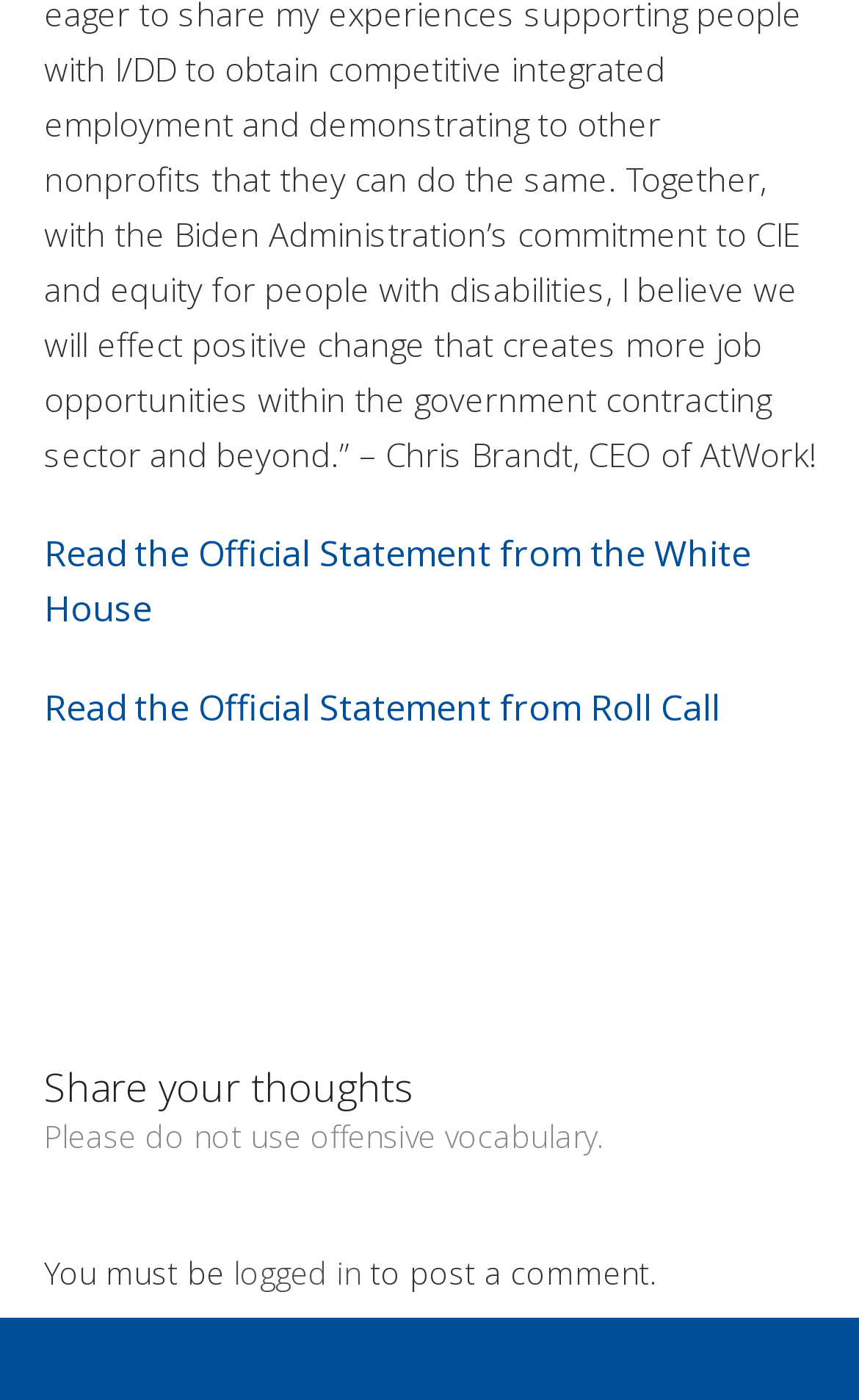Please give a concise answer to this question using a single word or phrase: 
What is the purpose of the links at the top?

Read official statements